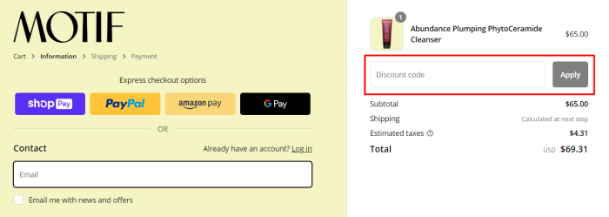What is the purpose of the 'Apply' button?
Provide a comprehensive and detailed answer to the question.

The 'Apply' button is situated next to the input box for discount codes, and its purpose is to allow customers to submit their promotional codes and apply them to their order.